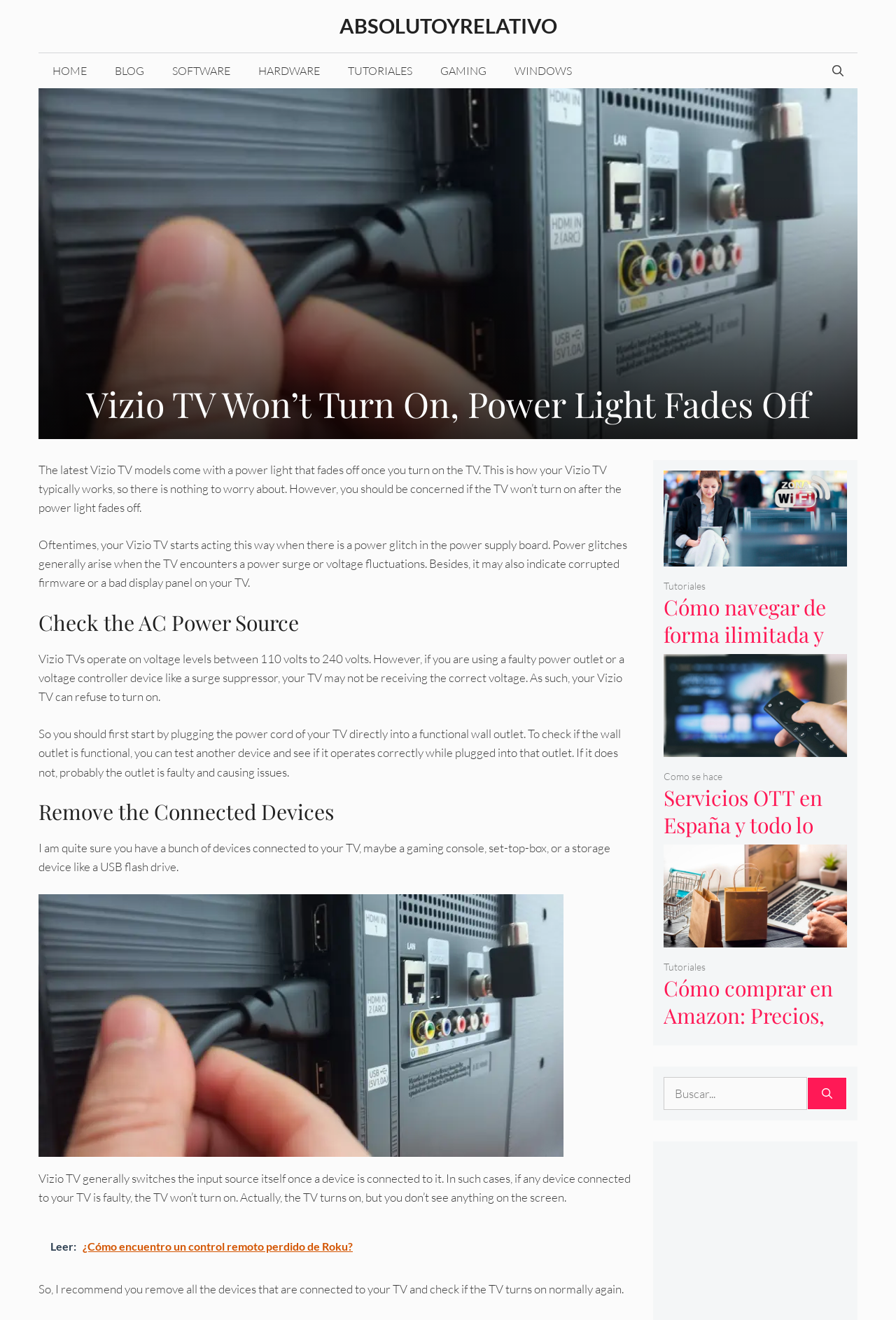Using the provided element description: "aria-label="Abrir la barra de búsqueda"", identify the bounding box coordinates. The coordinates should be four floats between 0 and 1 in the order [left, top, right, bottom].

[0.913, 0.04, 0.957, 0.067]